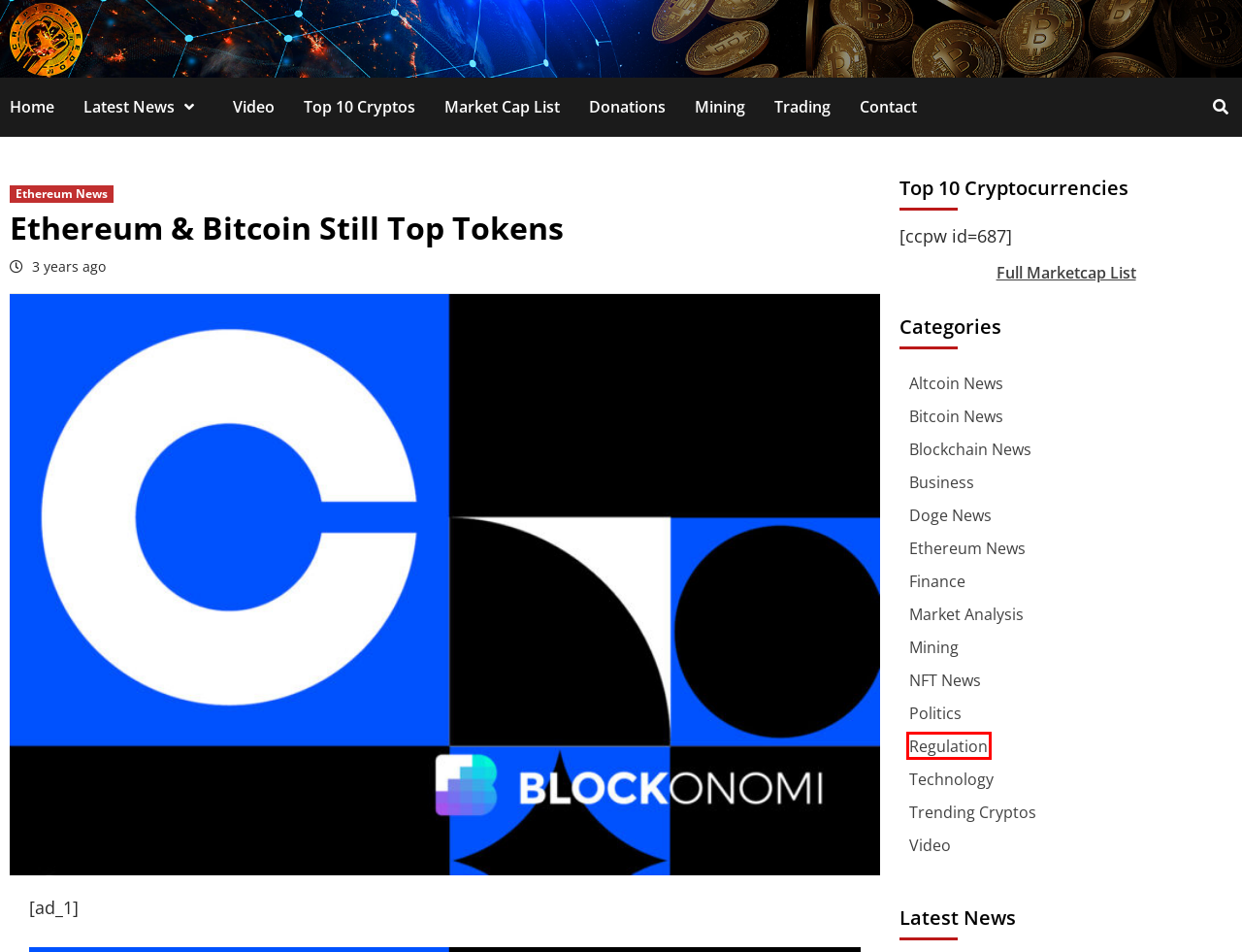Examine the screenshot of a webpage featuring a red bounding box and identify the best matching webpage description for the new page that results from clicking the element within the box. Here are the options:
A. Doge News – Freedom-Crypto
B. Regulation – Freedom-Crypto
C. Video – Freedom-Crypto
D. Bitcoin News – Freedom-Crypto
E. Contact – Freedom-Crypto
F. Trending Cryptocurrencies List – Freedom-Crypto
G. Finance – Freedom-Crypto
H. Blog – Freedom-Crypto

B